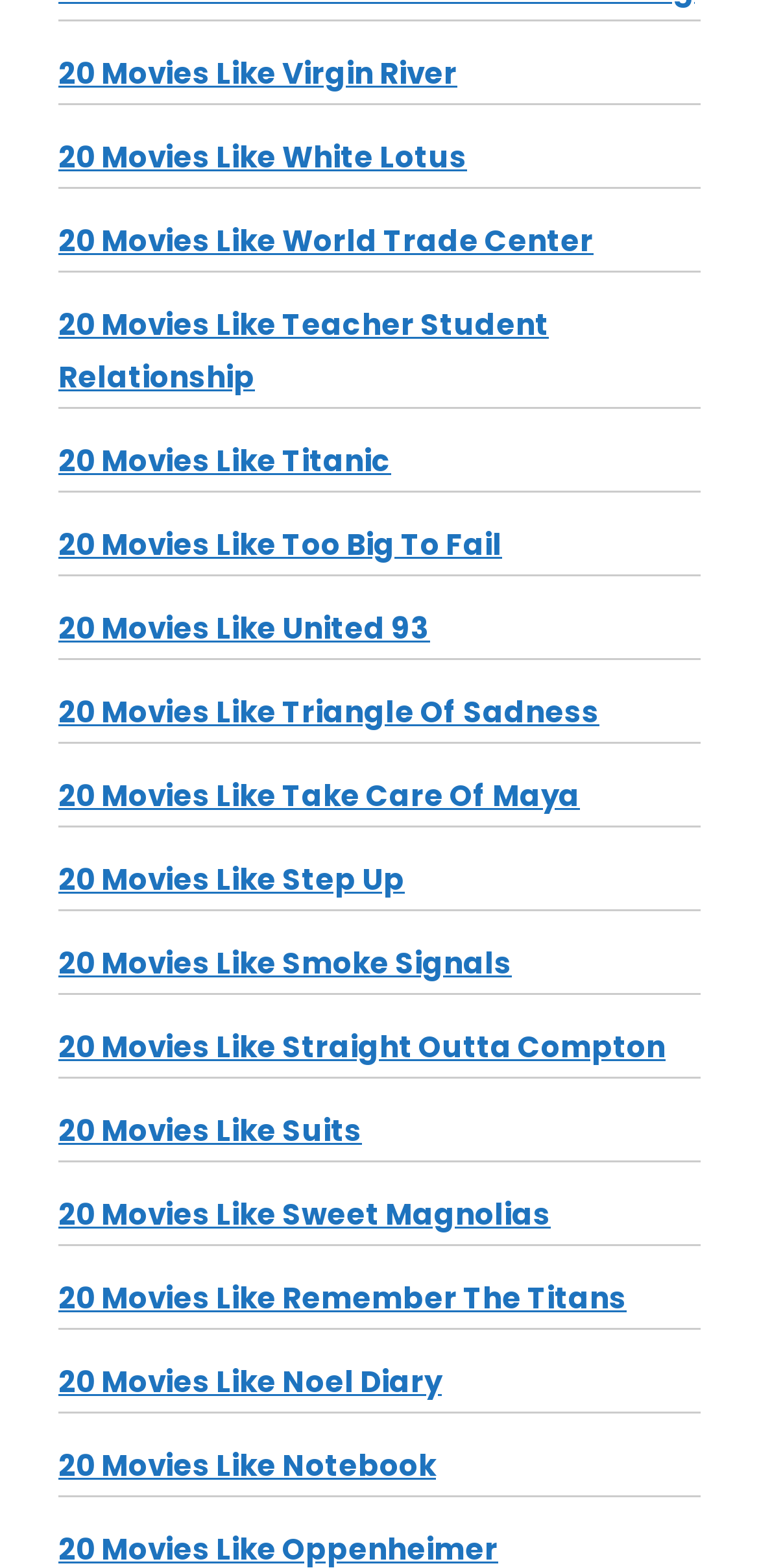Answer with a single word or phrase: 
What is the common prefix of all links?

20 Movies Like